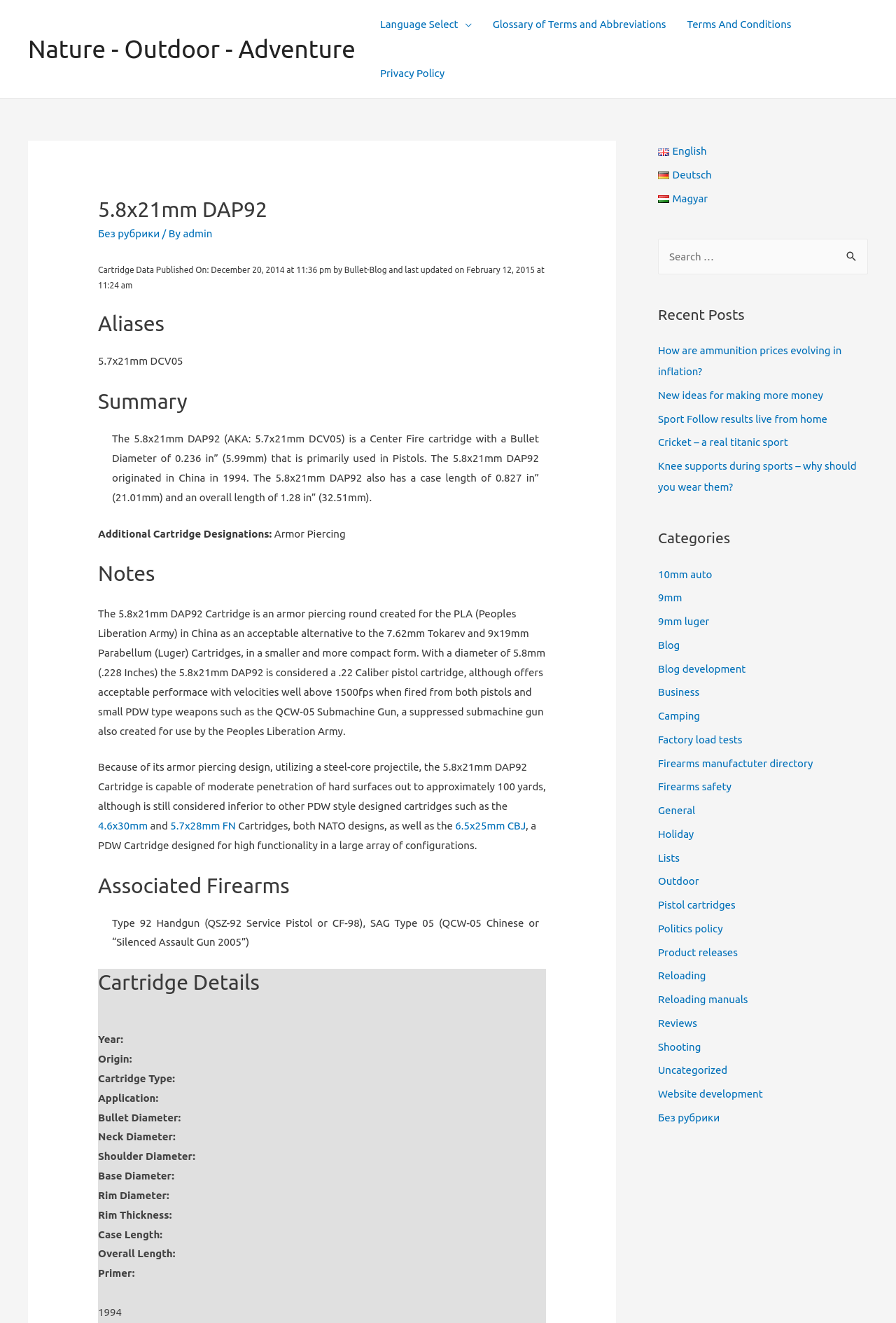Please identify the coordinates of the bounding box for the clickable region that will accomplish this instruction: "Click on the 'Language Select' link".

[0.412, 0.0, 0.538, 0.037]